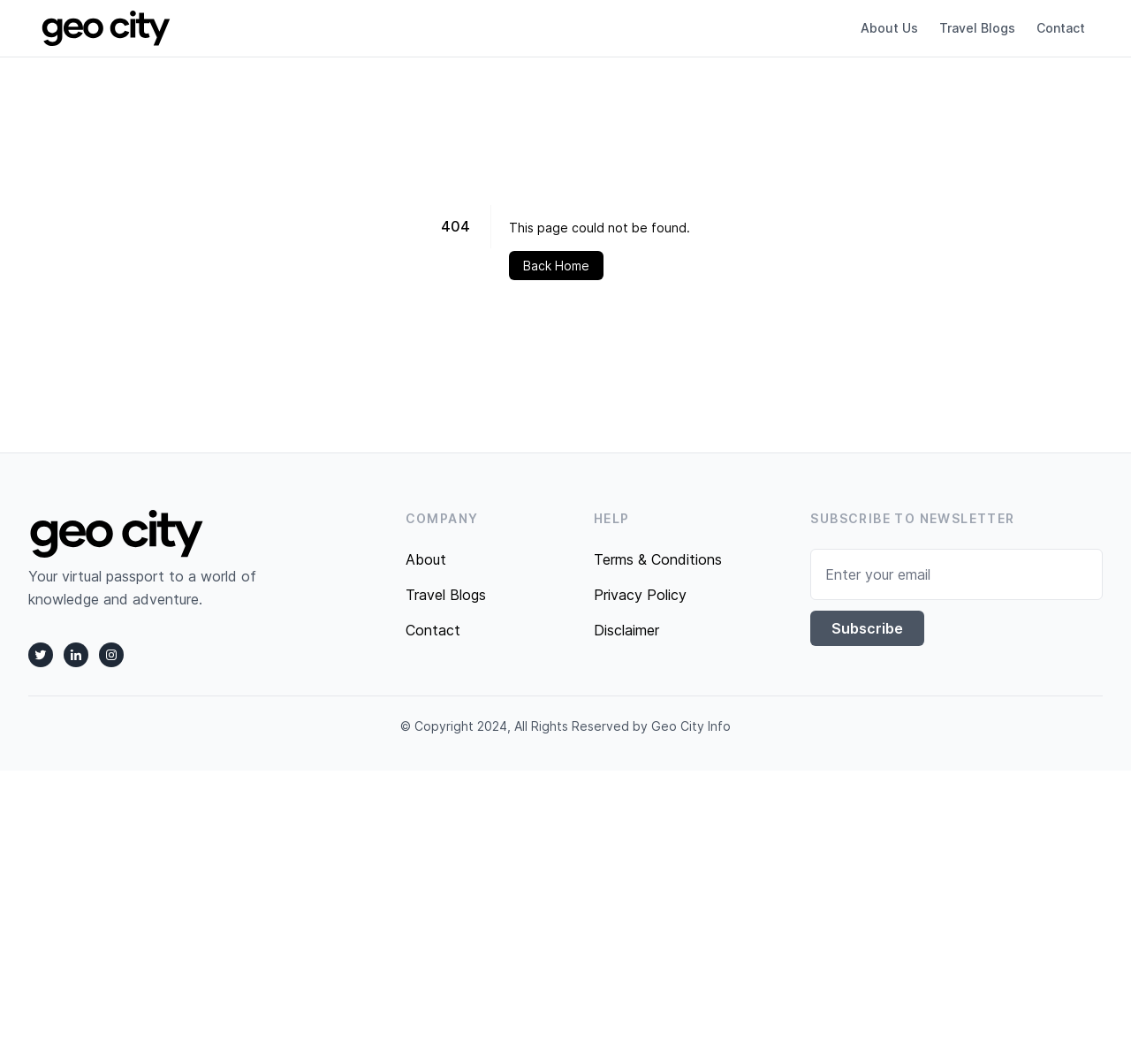Locate the UI element described by Home and provide its bounding box coordinates. Use the format (top-left x, top-left y, bottom-right x, bottom-right y) with all values as floating point numbers between 0 and 1.

None